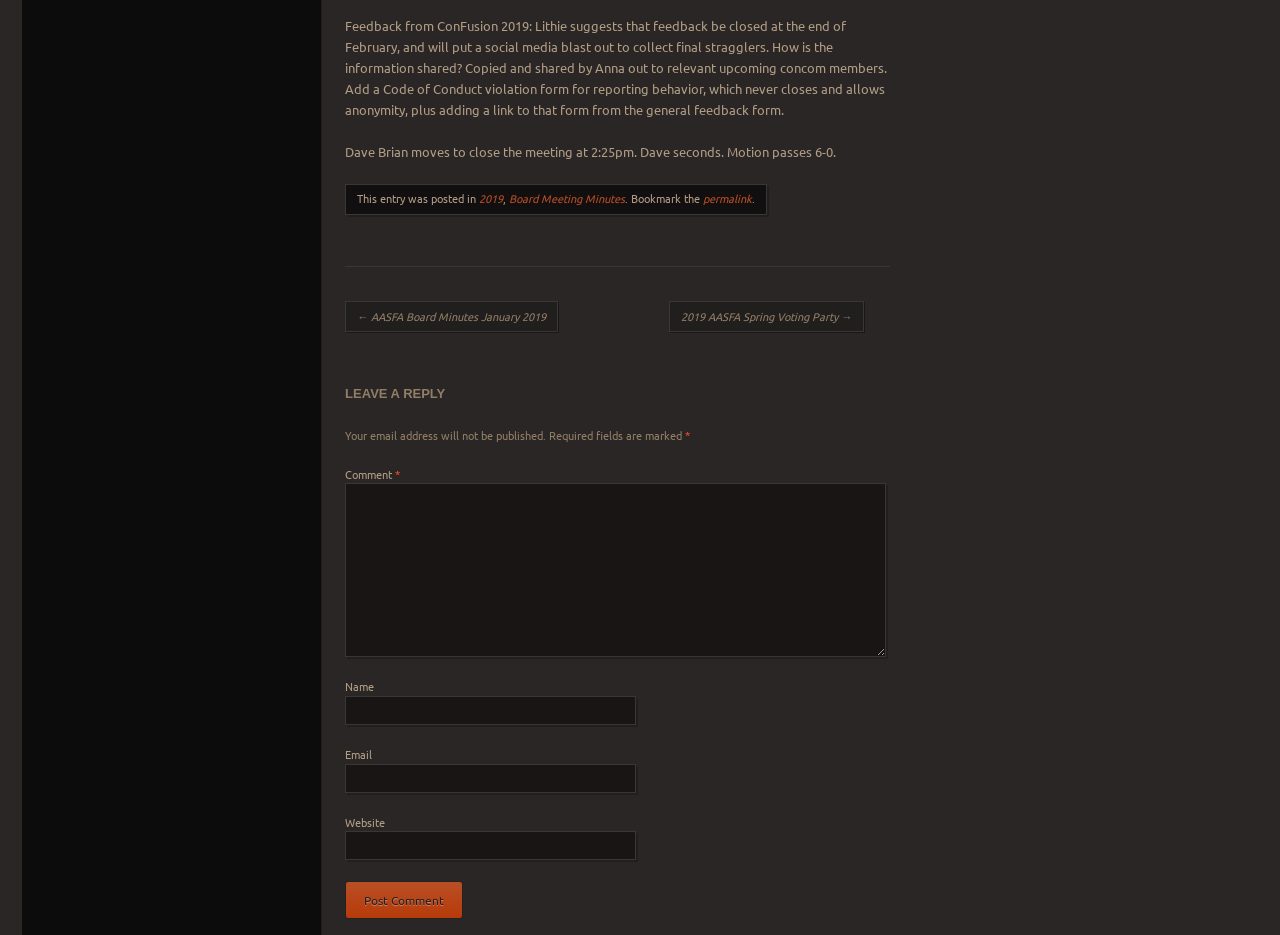Locate the bounding box coordinates for the element described below: "permalink". The coordinates must be four float values between 0 and 1, formatted as [left, top, right, bottom].

[0.549, 0.204, 0.588, 0.221]